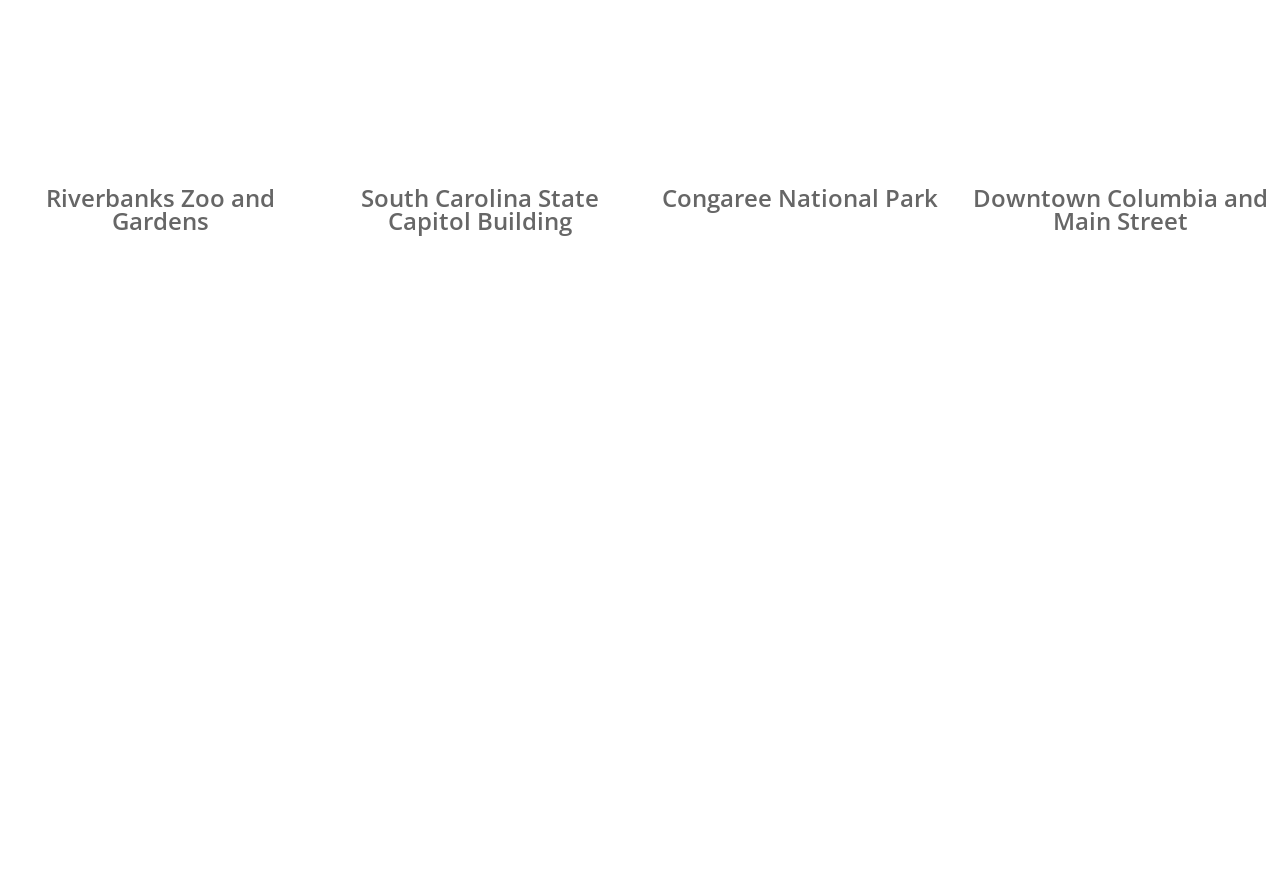Provide a one-word or brief phrase answer to the question:
How many attractions are listed on the webpage?

5